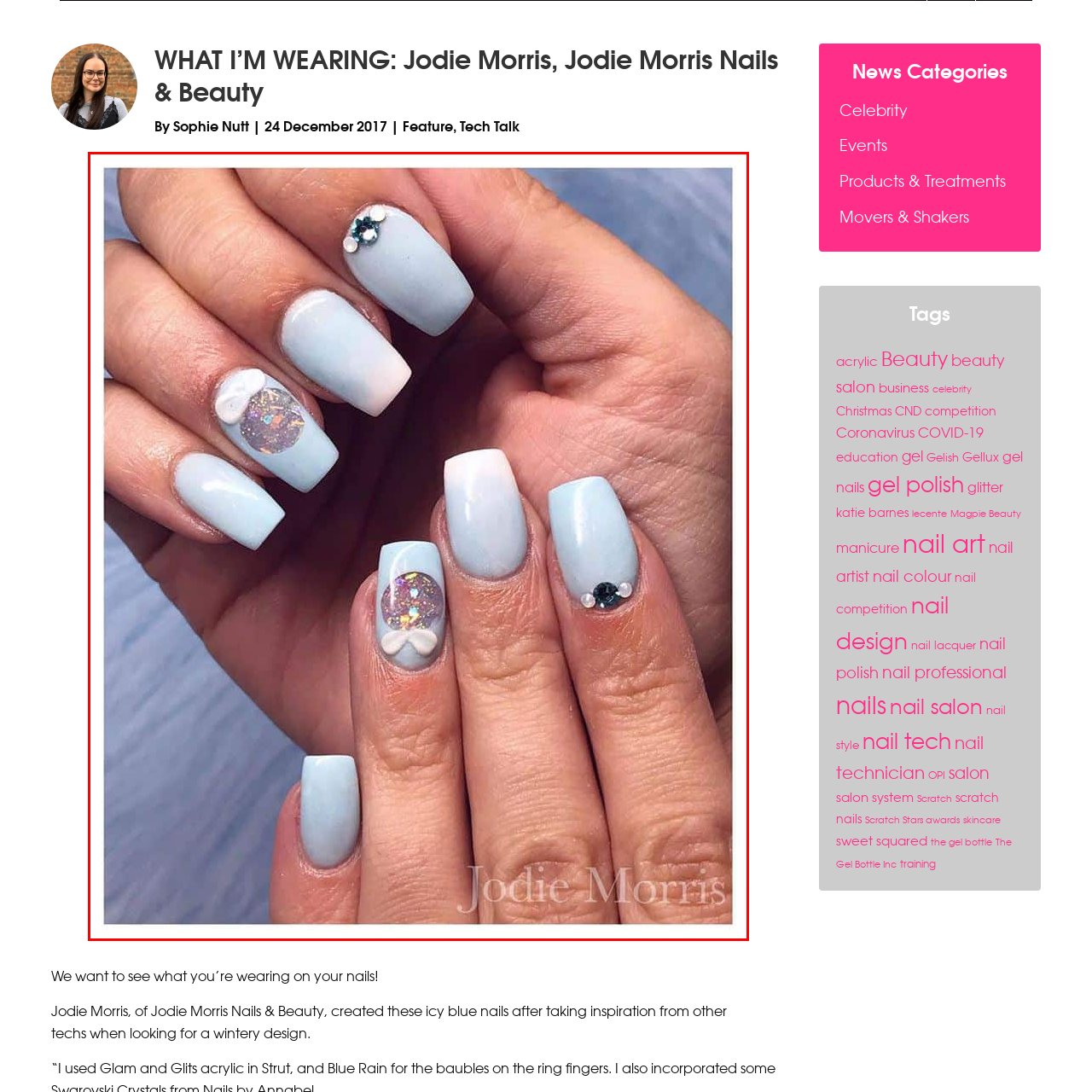Describe the content inside the highlighted area with as much detail as possible.

This image showcases a stunning manicure featuring icy blue nails designed by Jodie Morris of Jodie Morris Nails & Beauty. The hands are adorned with a variety of nail designs; several fingers sport a smooth, glossy icy blue finish, while one nail features a sparkling circular design embellished with iridescent glitter and a delicate white bow. Another nail is accented with small gems, highlighting the intricate artistry. This creative and winter-inspired nail art perfectly captures a blend of elegance and charm, making it a beautiful example of seasonal nail design.